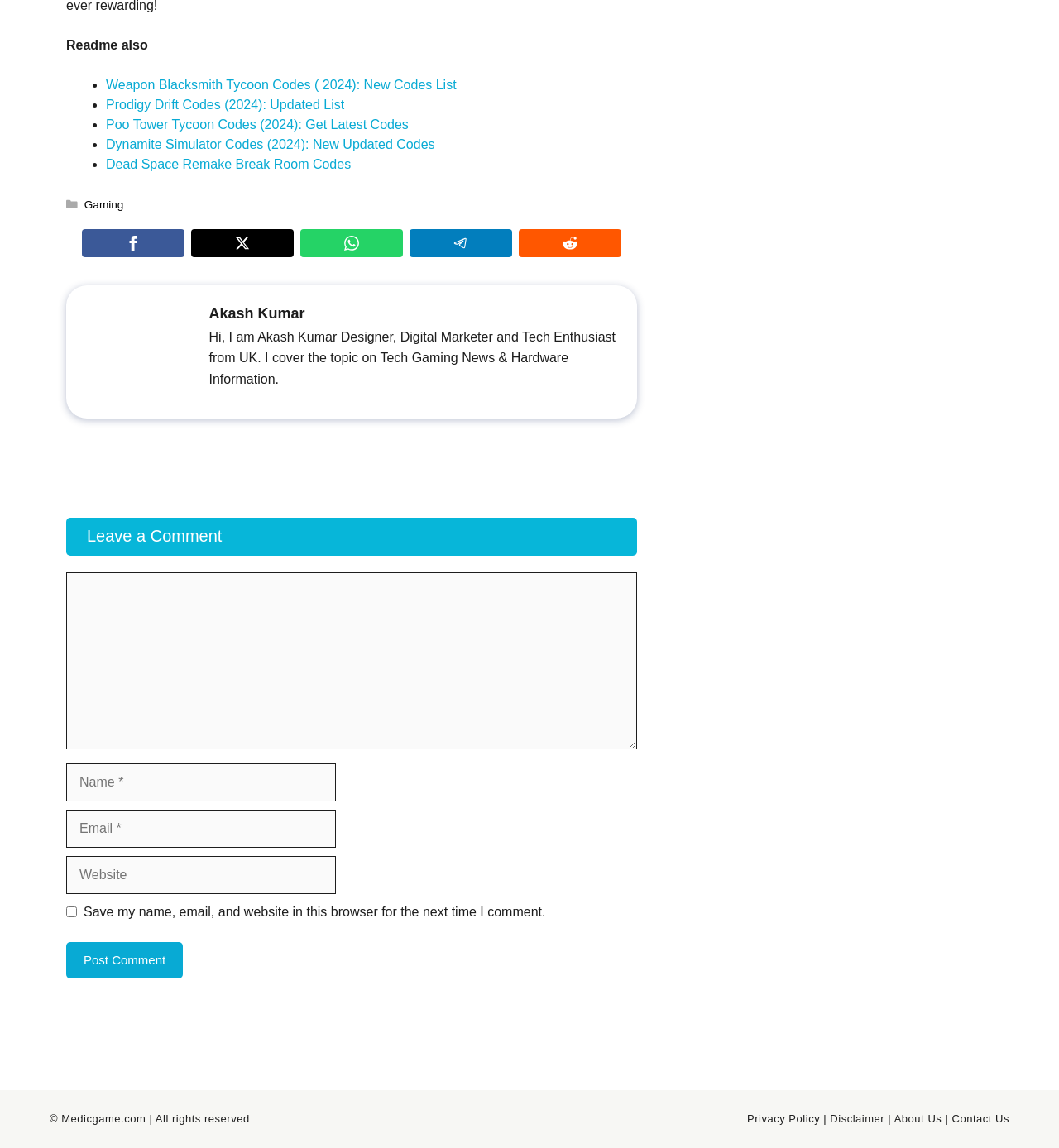Please identify the bounding box coordinates of where to click in order to follow the instruction: "Leave a comment".

[0.062, 0.451, 0.602, 0.484]